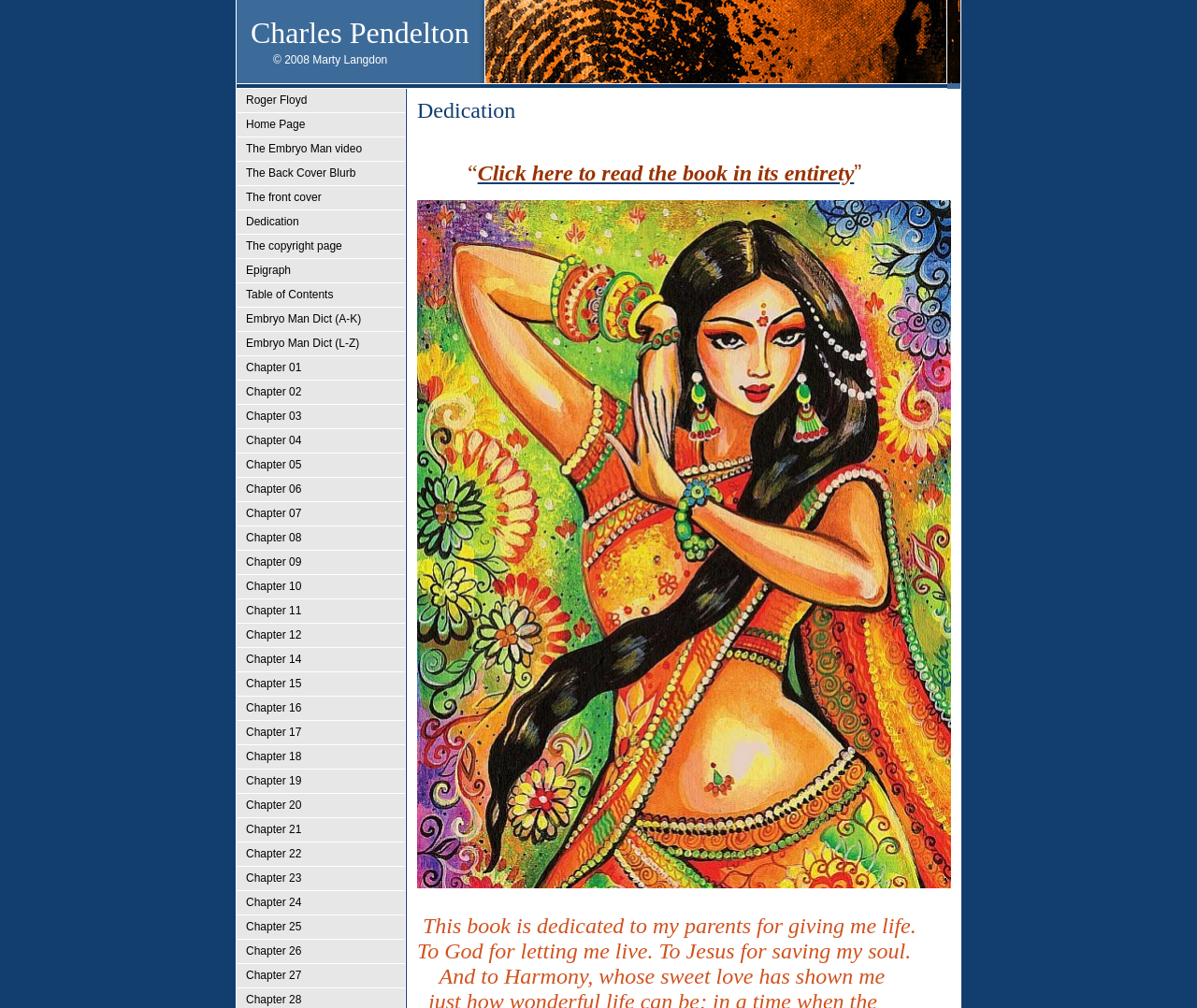Indicate the bounding box coordinates of the element that needs to be clicked to satisfy the following instruction: "Click the link to Home Page". The coordinates should be four float numbers between 0 and 1, i.e., [left, top, right, bottom].

[0.198, 0.112, 0.338, 0.135]